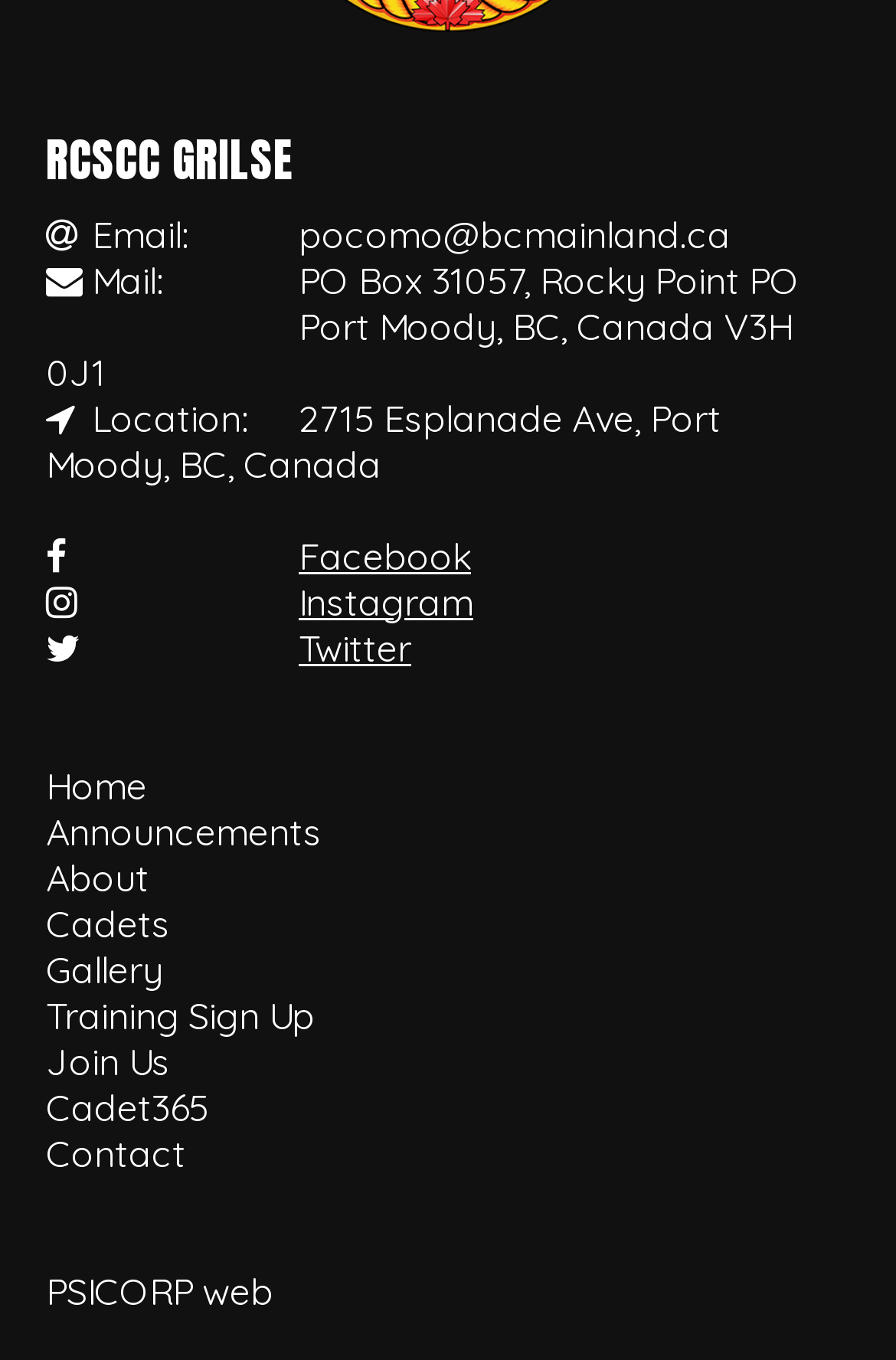Locate the bounding box coordinates of the element that needs to be clicked to carry out the instruction: "Go to Announcements". The coordinates should be given as four float numbers ranging from 0 to 1, i.e., [left, top, right, bottom].

[0.051, 0.594, 0.359, 0.628]